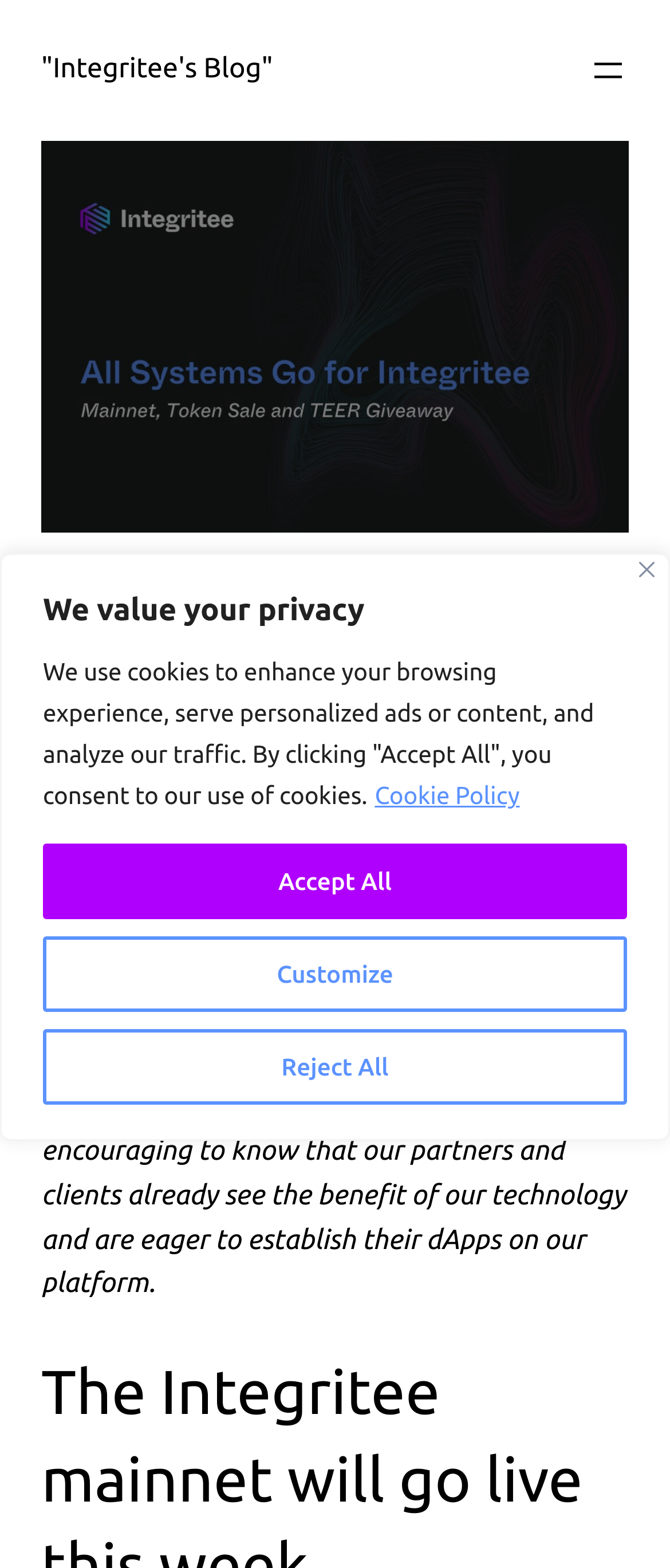Please answer the following question using a single word or phrase: 
What is the tone of the webpage content?

Encouraging